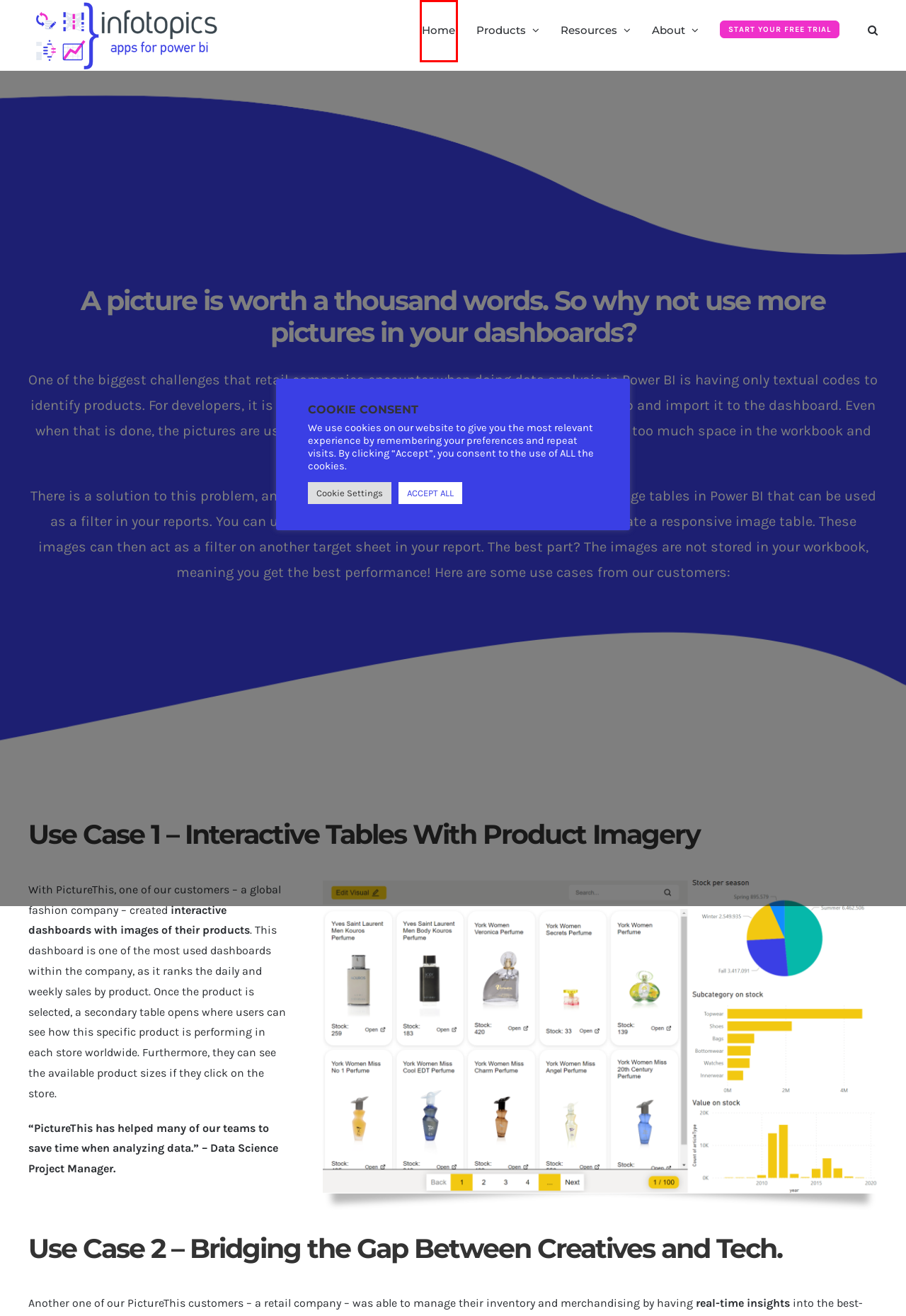Inspect the provided webpage screenshot, concentrating on the element within the red bounding box. Select the description that best represents the new webpage after you click the highlighted element. Here are the candidates:
A. Home - Infotopics | Apps for Power BI
B. PictureThis - Infotopics | Apps for Power BI
C. Careers - Infotopics | Apps for Power BI
D. Refund Policy - Infotopics | Apps for Power BI
E. SuperTables - Infotopics | Apps for Power BI
F. Data Security - Infotopics | Apps for Power BI
G. Terms and Conditions - Infotopics | Apps for Power BI
H. Documentation - Infotopics | Apps for Power BI

A